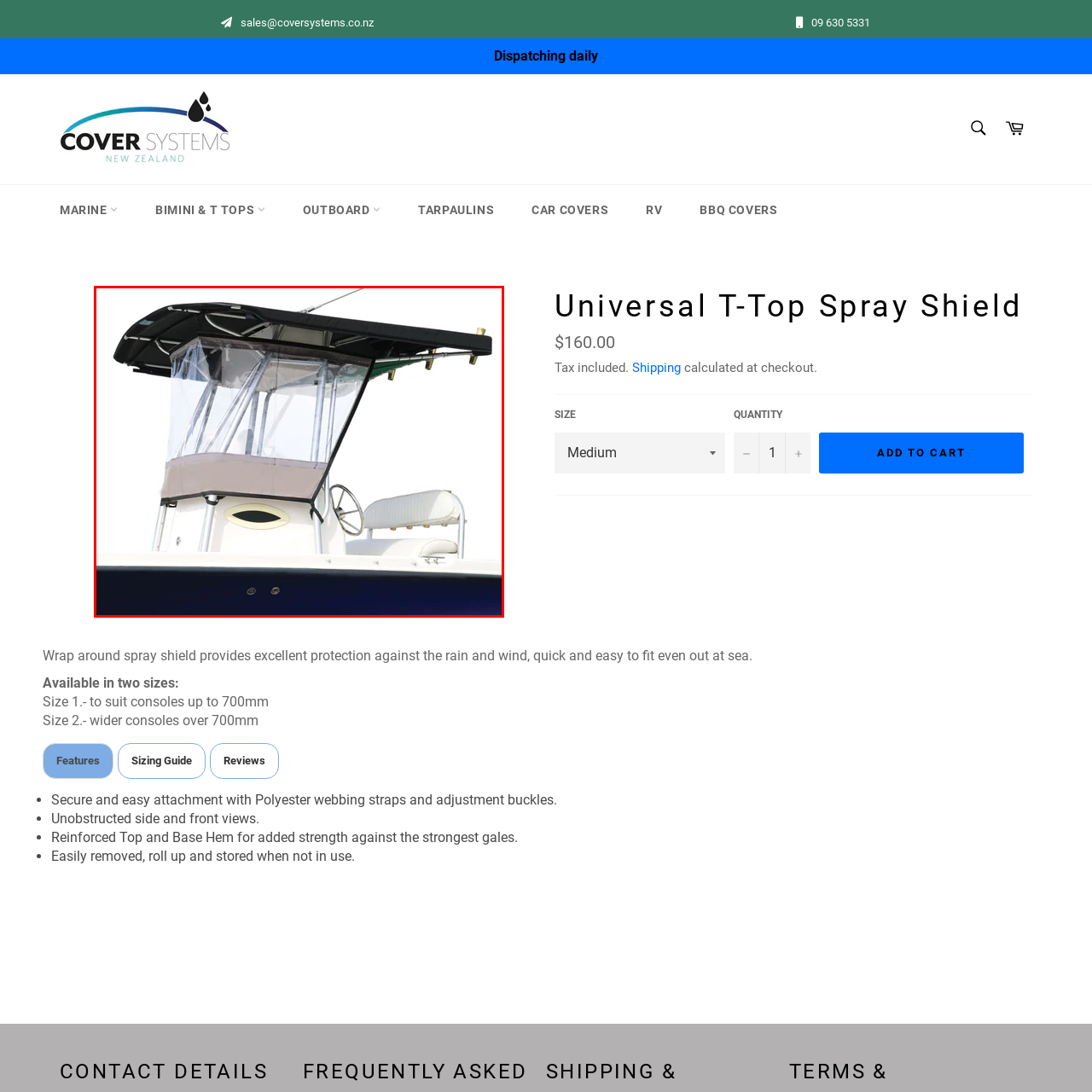What is the material of the spray shield's panel?
Focus on the content inside the red bounding box and offer a detailed explanation.

The caption describes the spray shield as having a 'sturdy, transparent panel', indicating that the material of the panel is transparent.